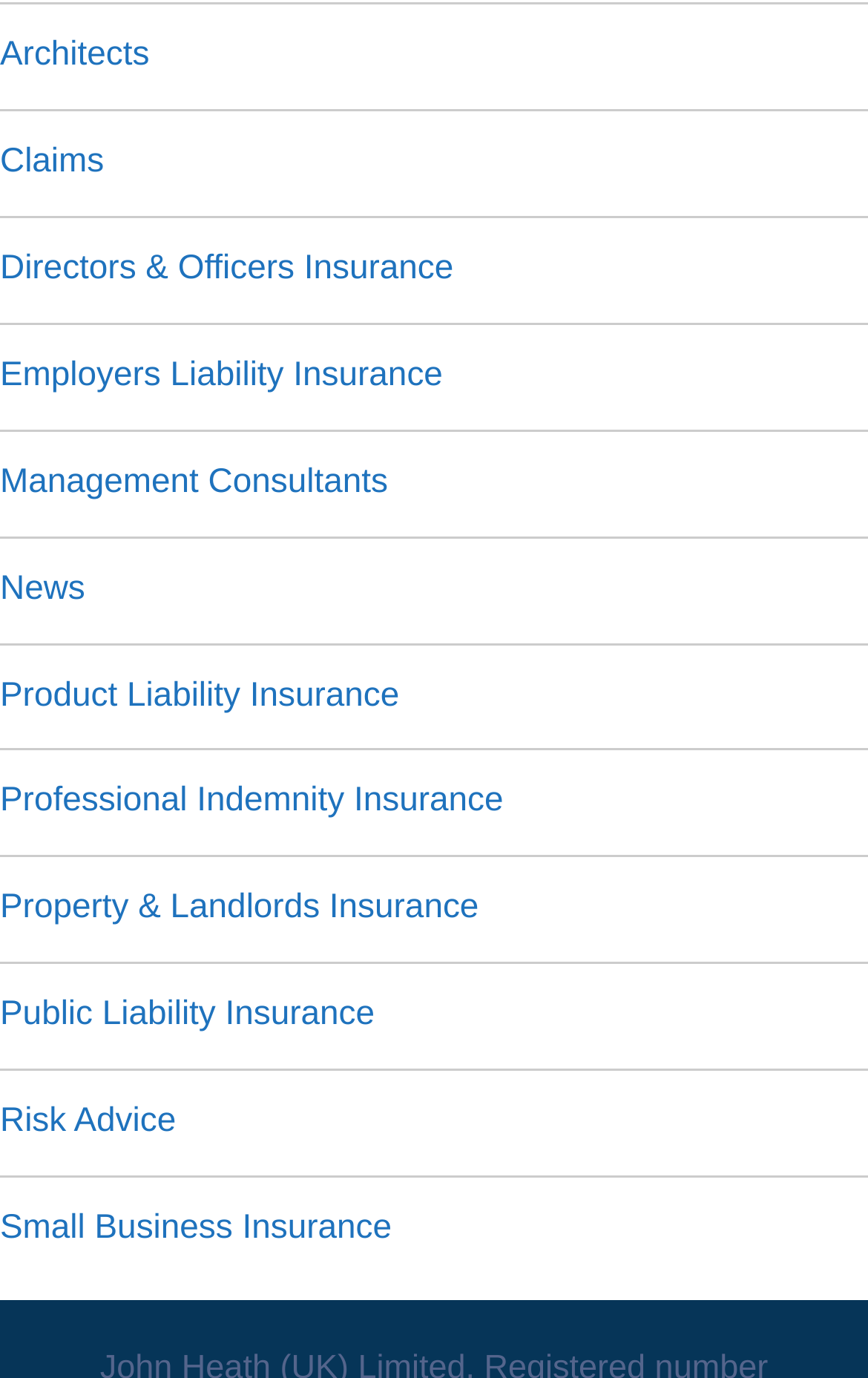What is the last type of insurance listed on the webpage? Examine the screenshot and reply using just one word or a brief phrase.

Small Business Insurance